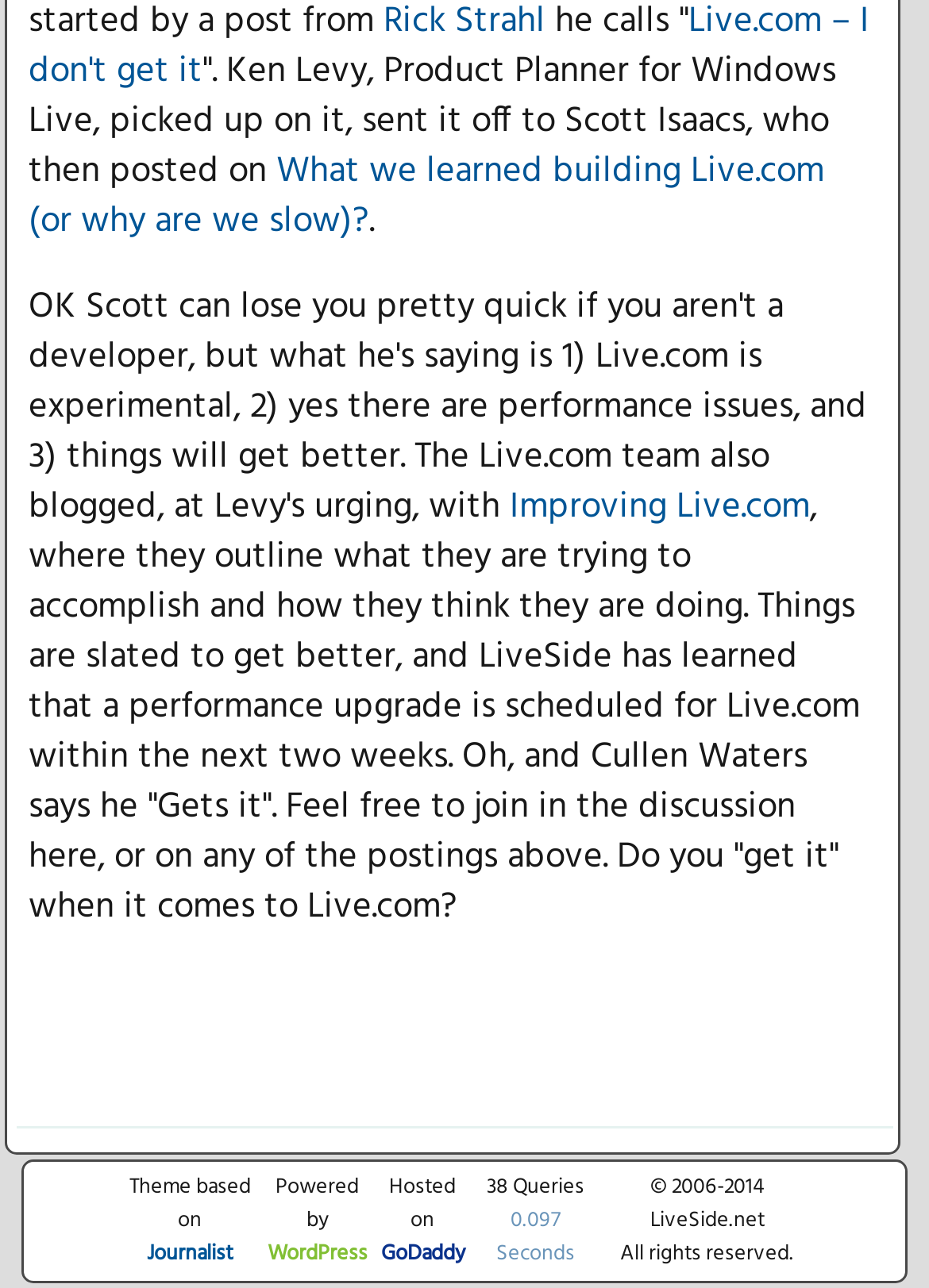Please find the bounding box for the UI component described as follows: "WordPress".

[0.288, 0.961, 0.396, 0.987]